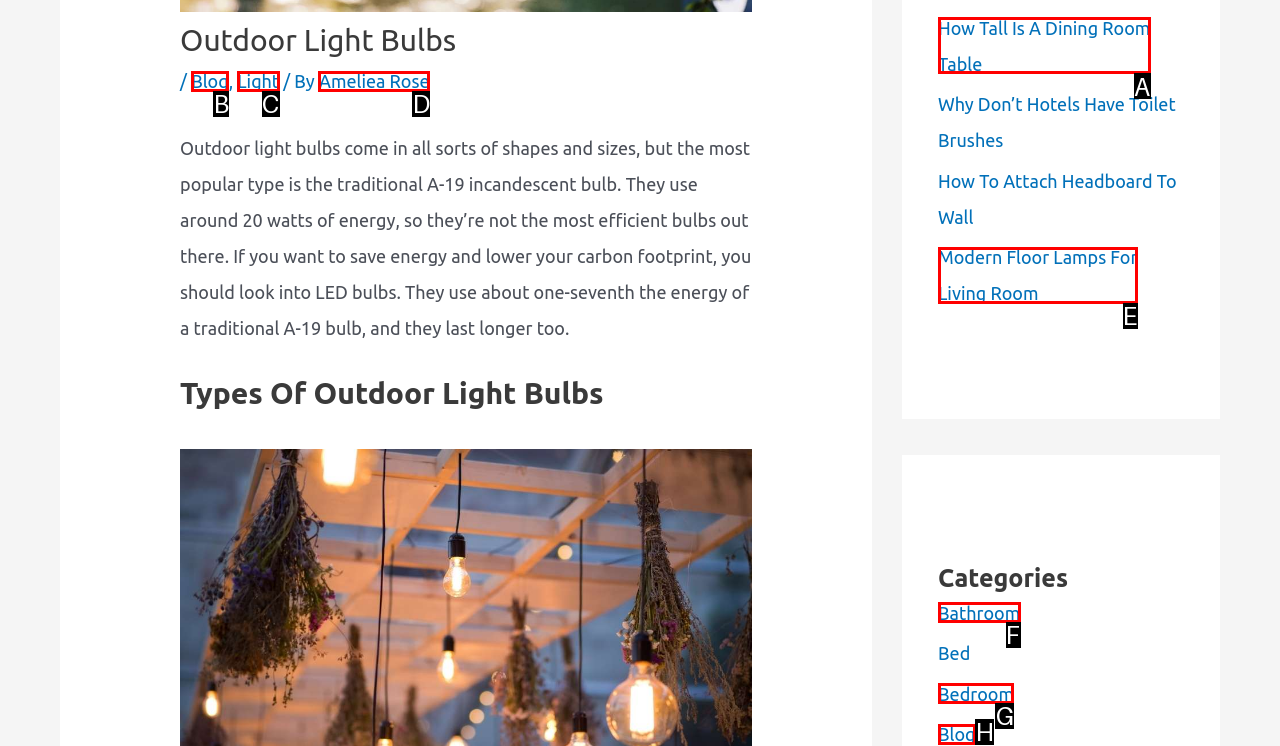From the options shown, which one fits the description: Bedroom? Respond with the appropriate letter.

G